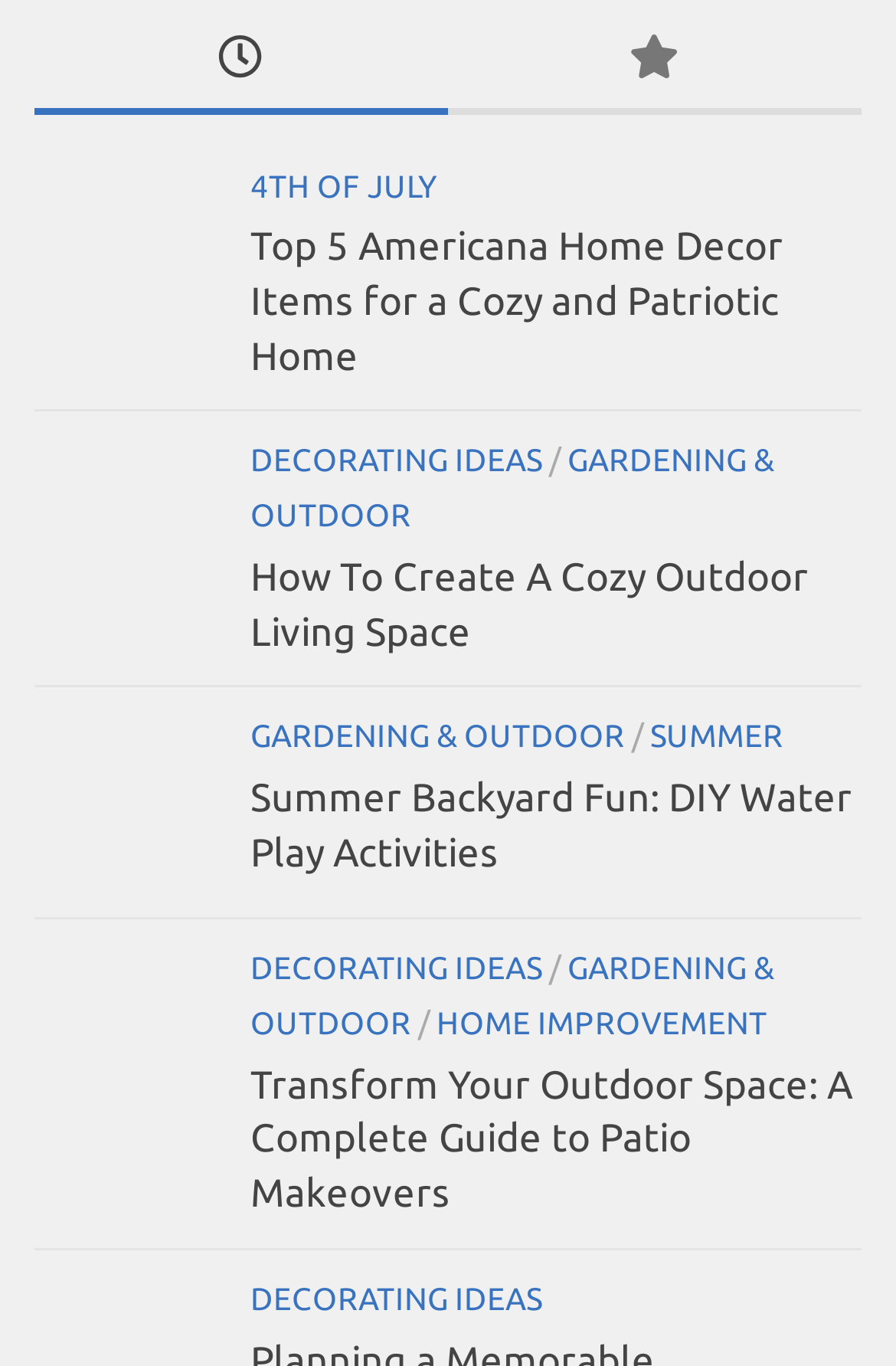Can you show the bounding box coordinates of the region to click on to complete the task described in the instruction: "Check out 'Transform Your Outdoor Space: A Complete Guide to Patio Makeovers'"?

[0.279, 0.777, 0.951, 0.889]